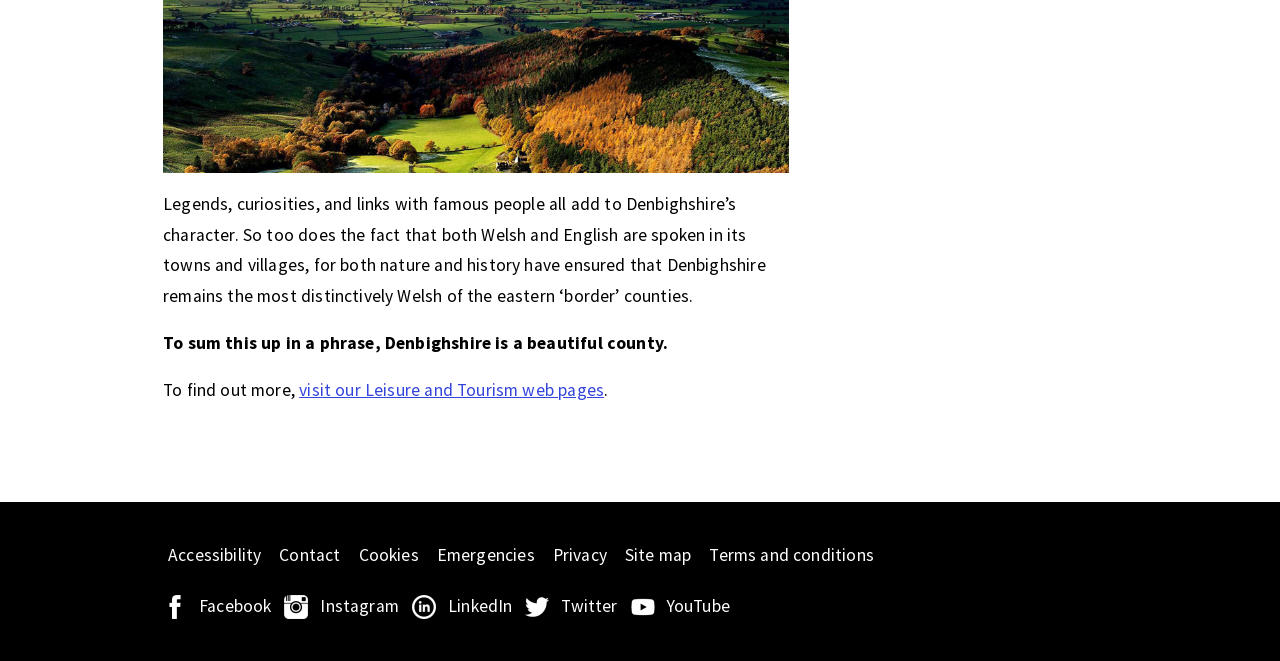What is the purpose of the links at the bottom of the webpage?
Look at the image and respond with a single word or a short phrase.

Accessibility, Contact, Cookies, etc.